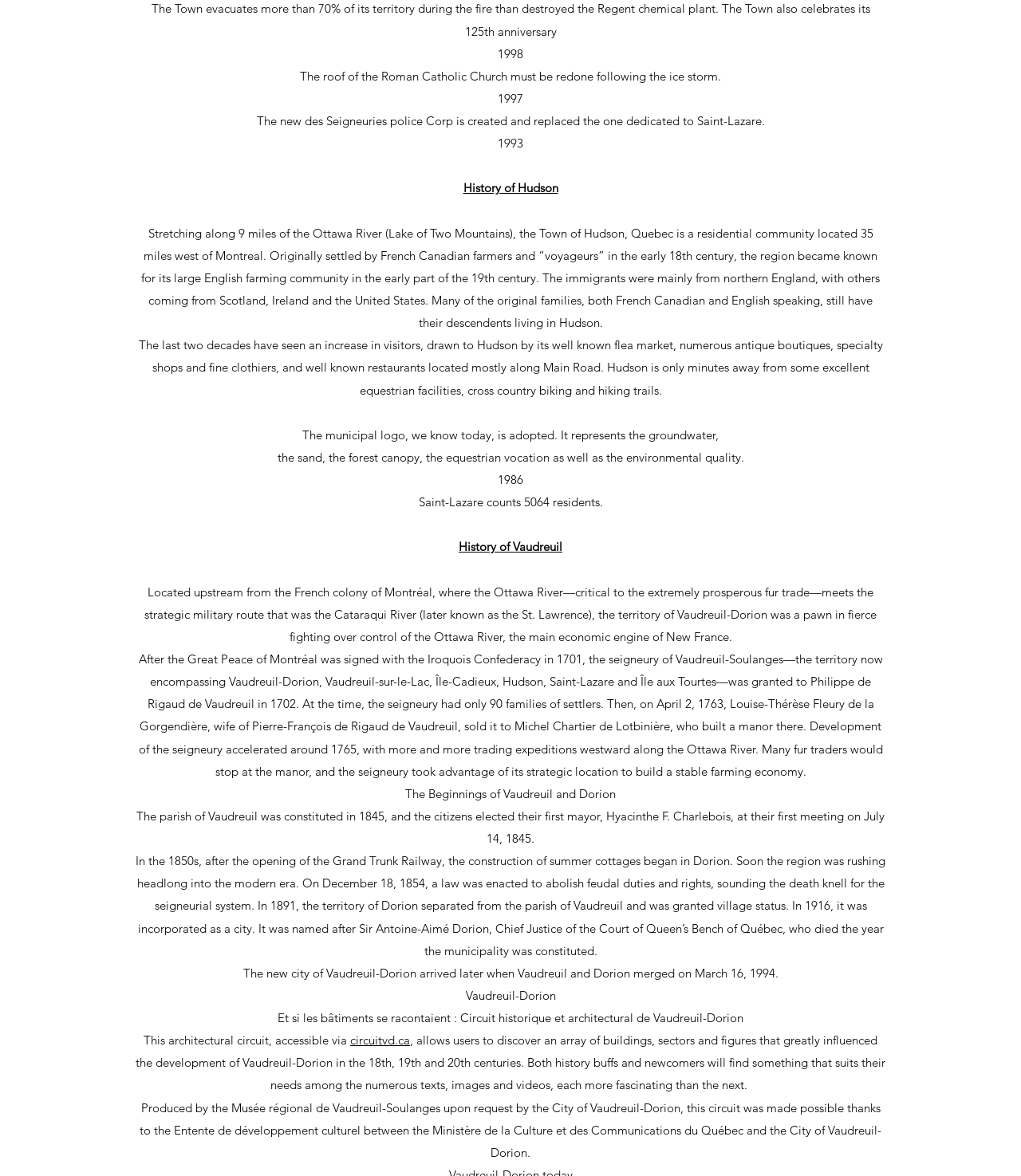What is the URL of the architectural circuit?
Using the image, respond with a single word or phrase.

circuitvd.ca